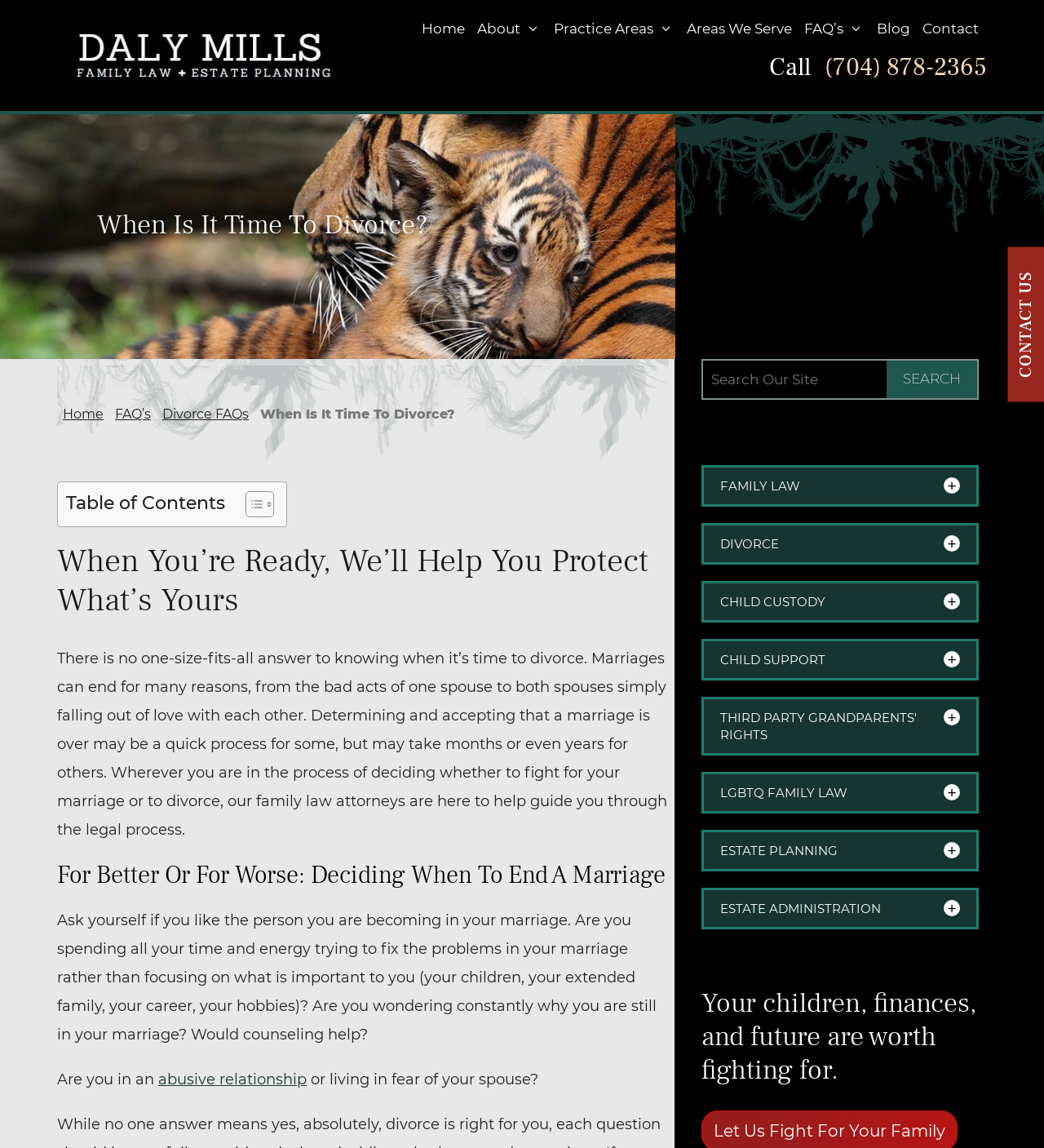Answer the following query concisely with a single word or phrase:
What are the practice areas of the law firm?

Family Law, Divorce, Child Custody, etc.